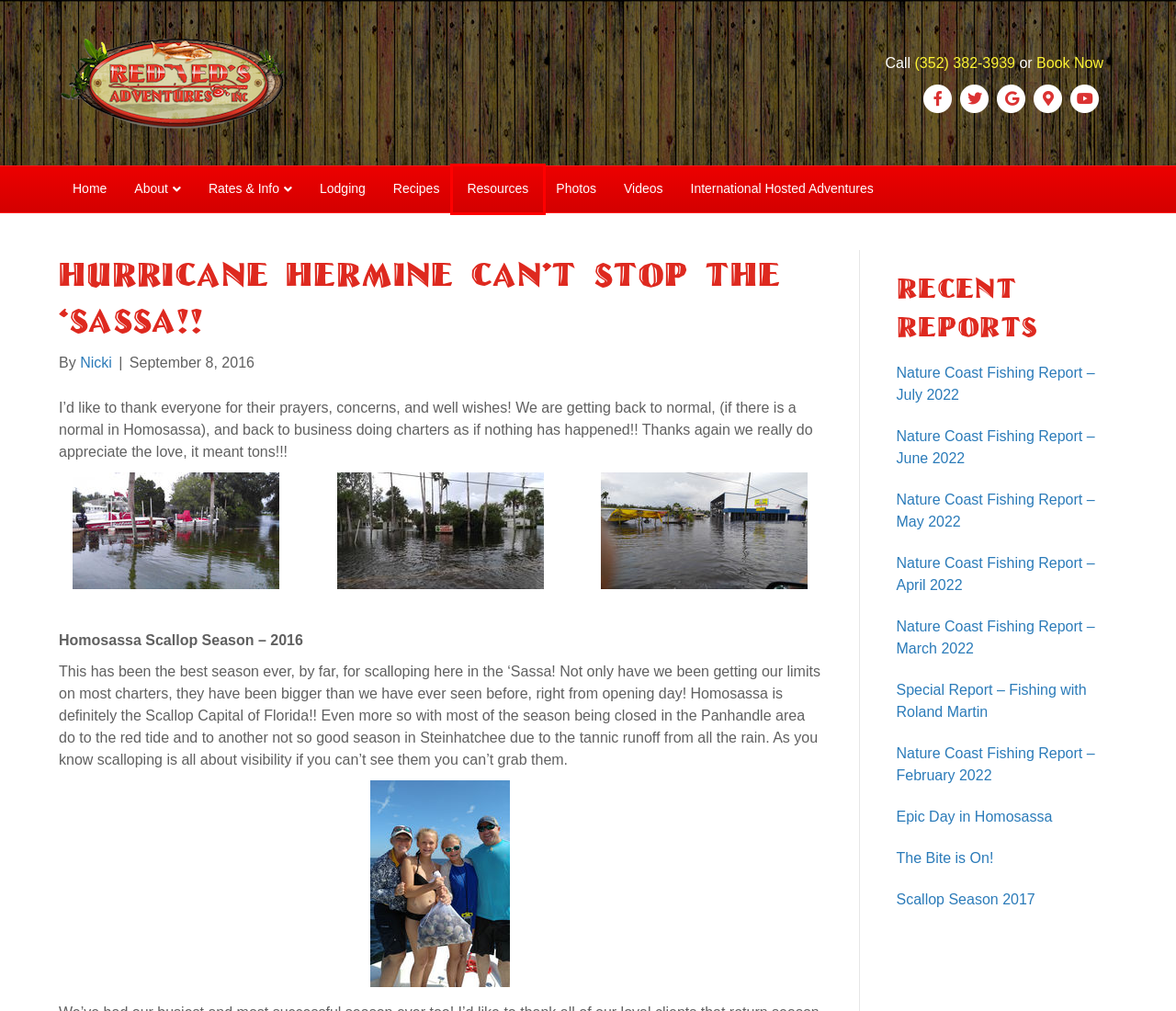A screenshot of a webpage is provided, featuring a red bounding box around a specific UI element. Identify the webpage description that most accurately reflects the new webpage after interacting with the selected element. Here are the candidates:
A. Hosted Adventures with Captain “Red ED” – Red Ed's Adventures
B. Resources – Red Ed's Adventures
C. Florida Fishing Guide Rates & Charter Info – Red Ed's Adventures
D. About Captain “Red ED” – Red Ed's Adventures
E. Video Gallery – Red Ed's Adventures
F. Scallop Season 2017 – Red Ed's Adventures
G. Homosassa River Vacation Home – Red Ed's Adventures
H. Nature Coast Fishing Report – March 2022 – Red Ed's Adventures

B